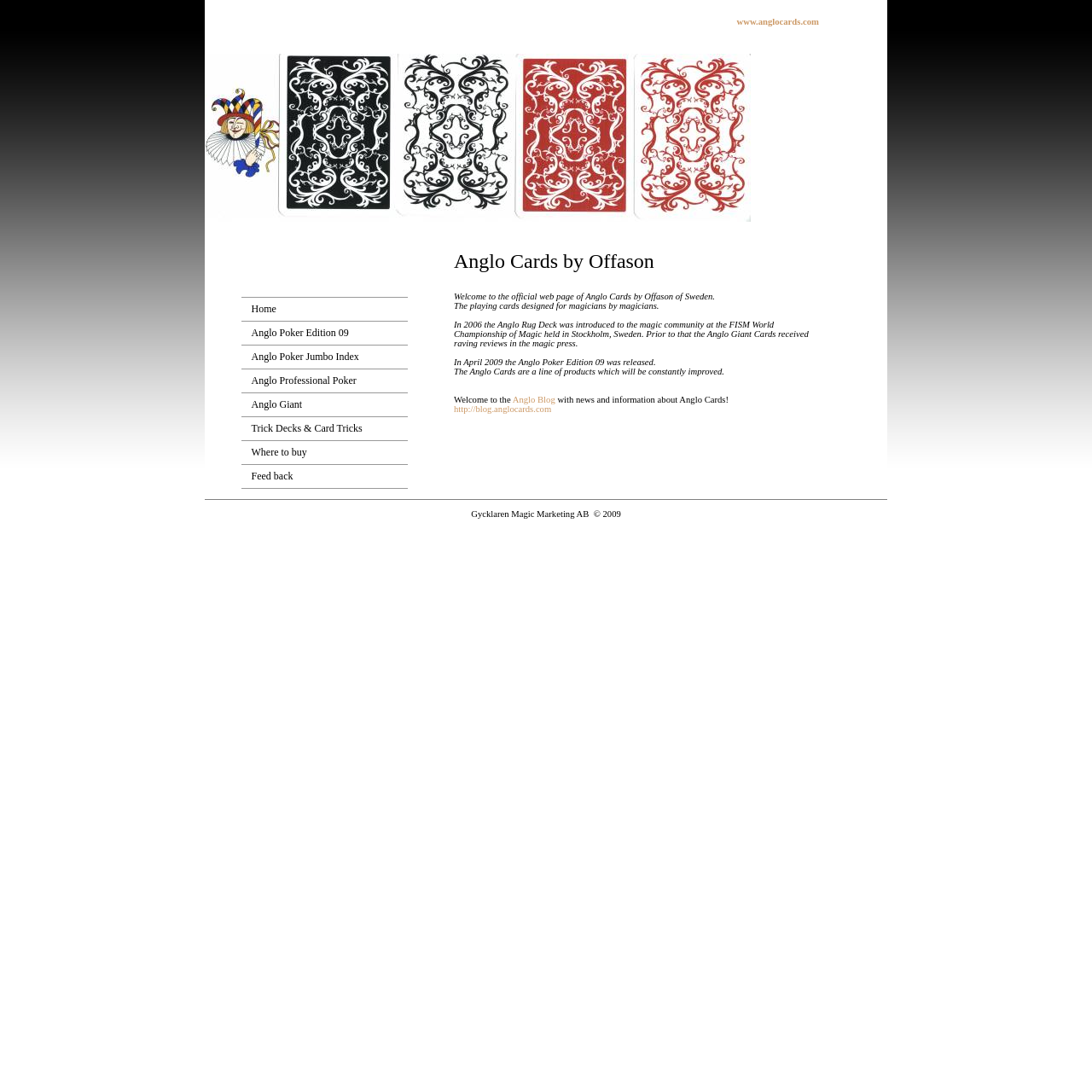What is the name of the blog associated with Anglo Cards?
Refer to the image and offer an in-depth and detailed answer to the question.

The blog name can be found in the text 'Welcome to the Anglo Blog with news and information about Anglo Cards!' which is located in the middle section of the webpage, indicating that the blog associated with Anglo Cards is called Anglo Blog.